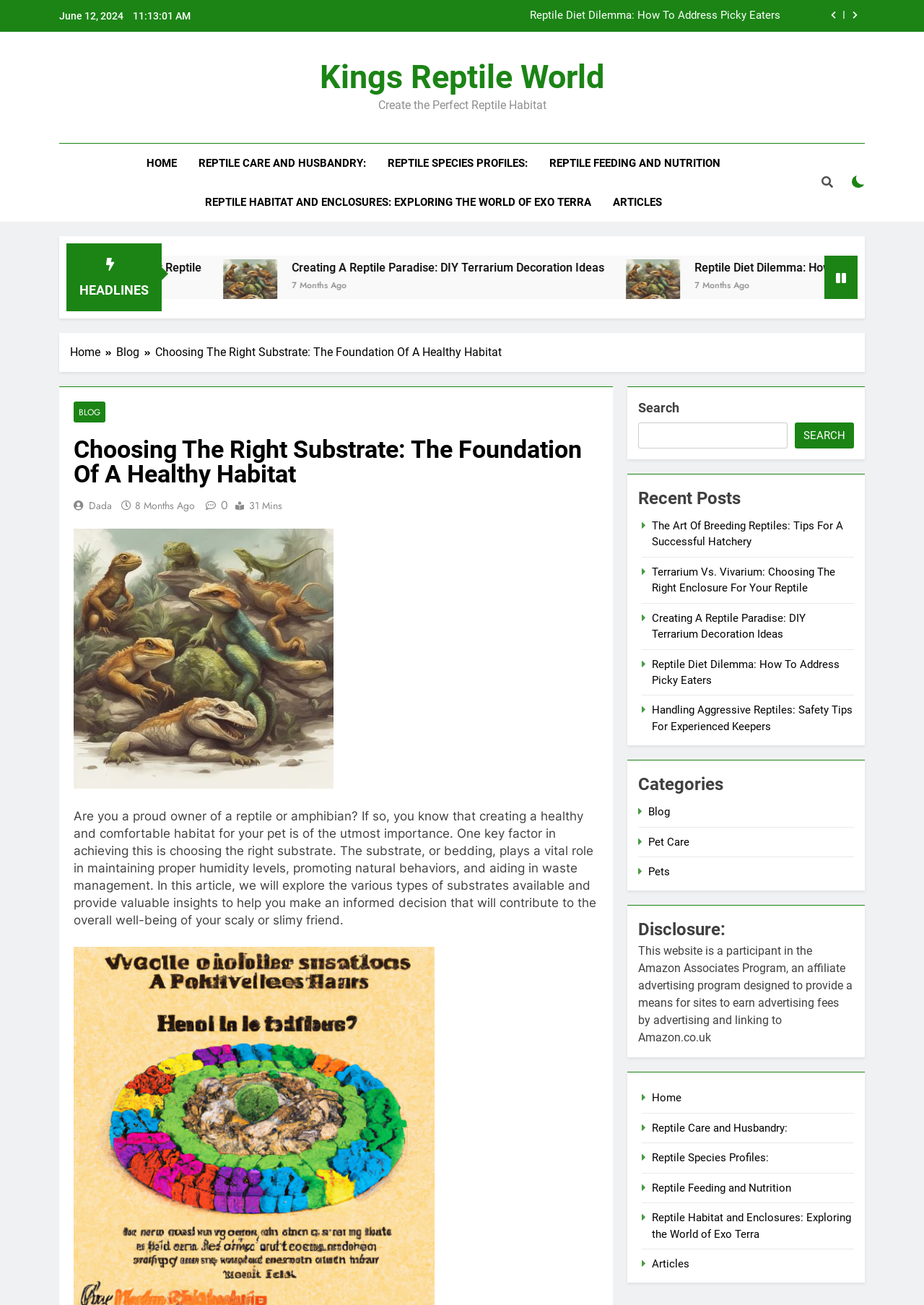Identify the bounding box coordinates of the area you need to click to perform the following instruction: "Click on the 'HOME' link".

[0.147, 0.11, 0.203, 0.14]